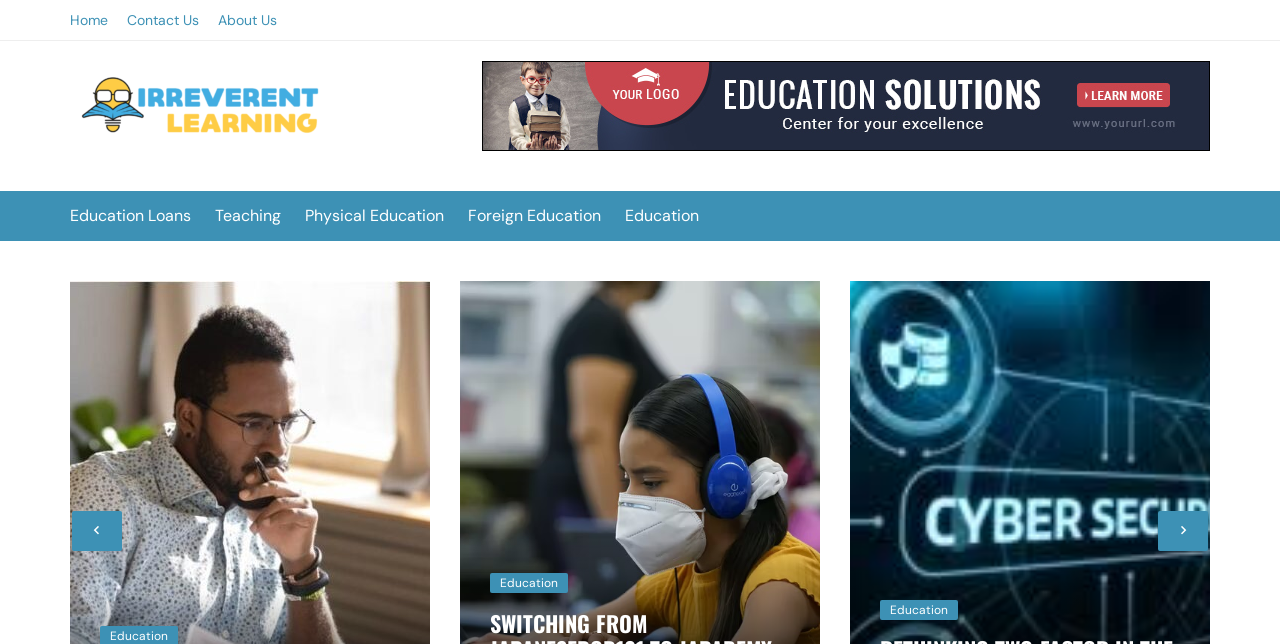Please locate the UI element described by "Education Loans" and provide its bounding box coordinates.

[0.055, 0.297, 0.165, 0.374]